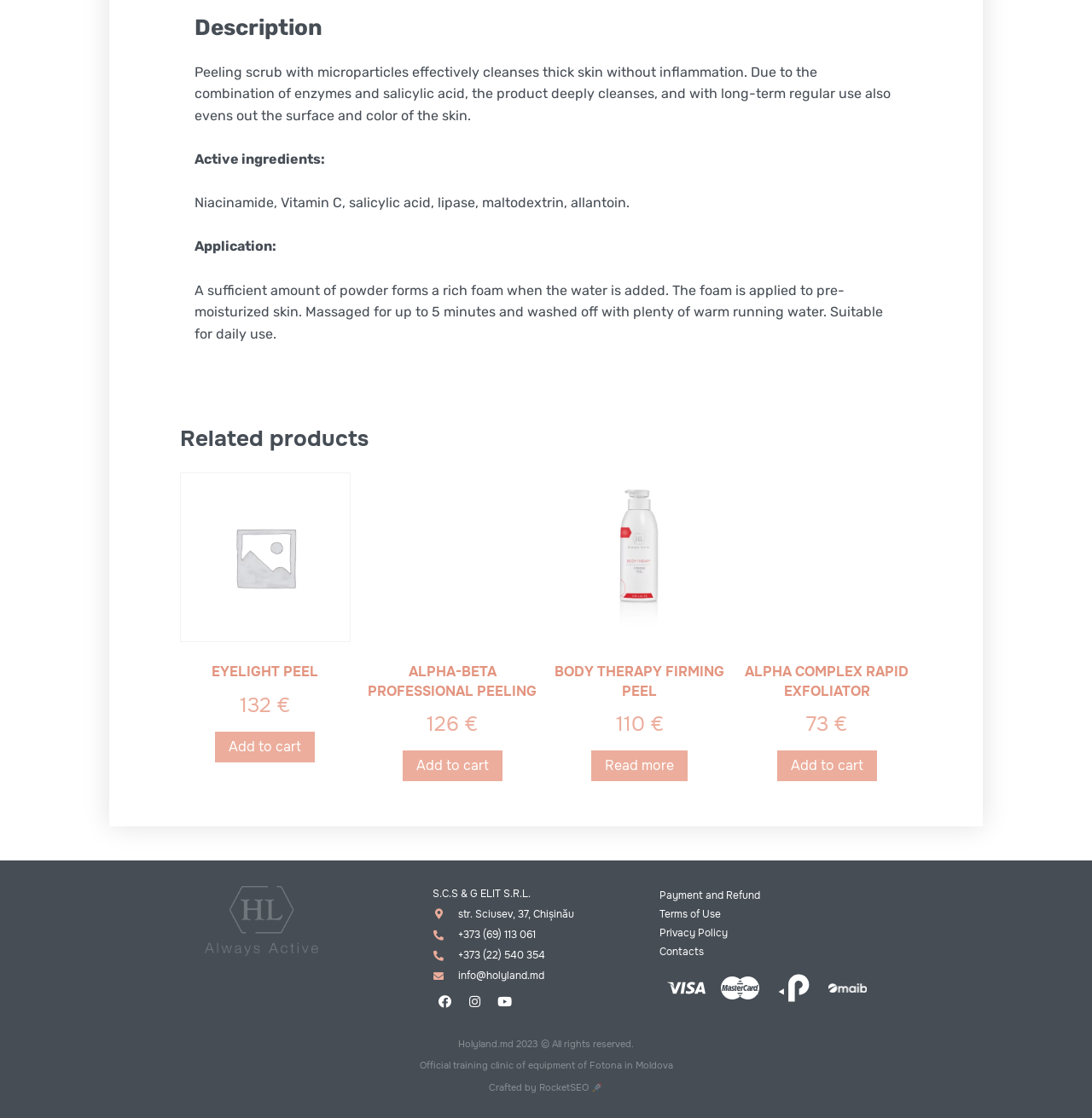Determine the bounding box coordinates of the area to click in order to meet this instruction: "Contact us through 'info@holyland.md'".

[0.396, 0.866, 0.604, 0.881]